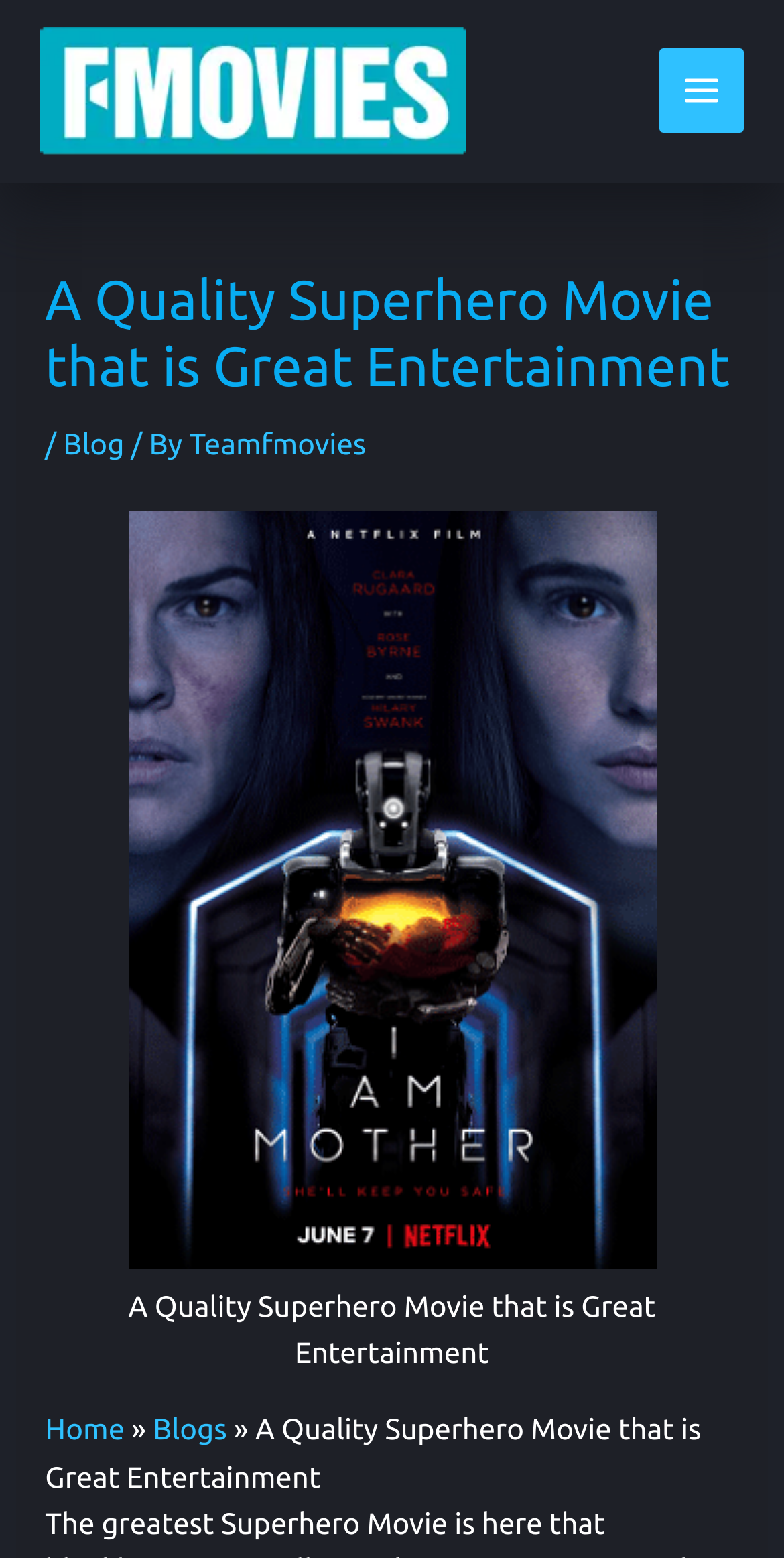Using the information in the image, give a comprehensive answer to the question: 
What is the text of the figure caption?

The figure caption is located below the image of a superhero movie, and its text is the same as the title of the webpage, which is 'A Quality Superhero Movie that is Great Entertainment'.